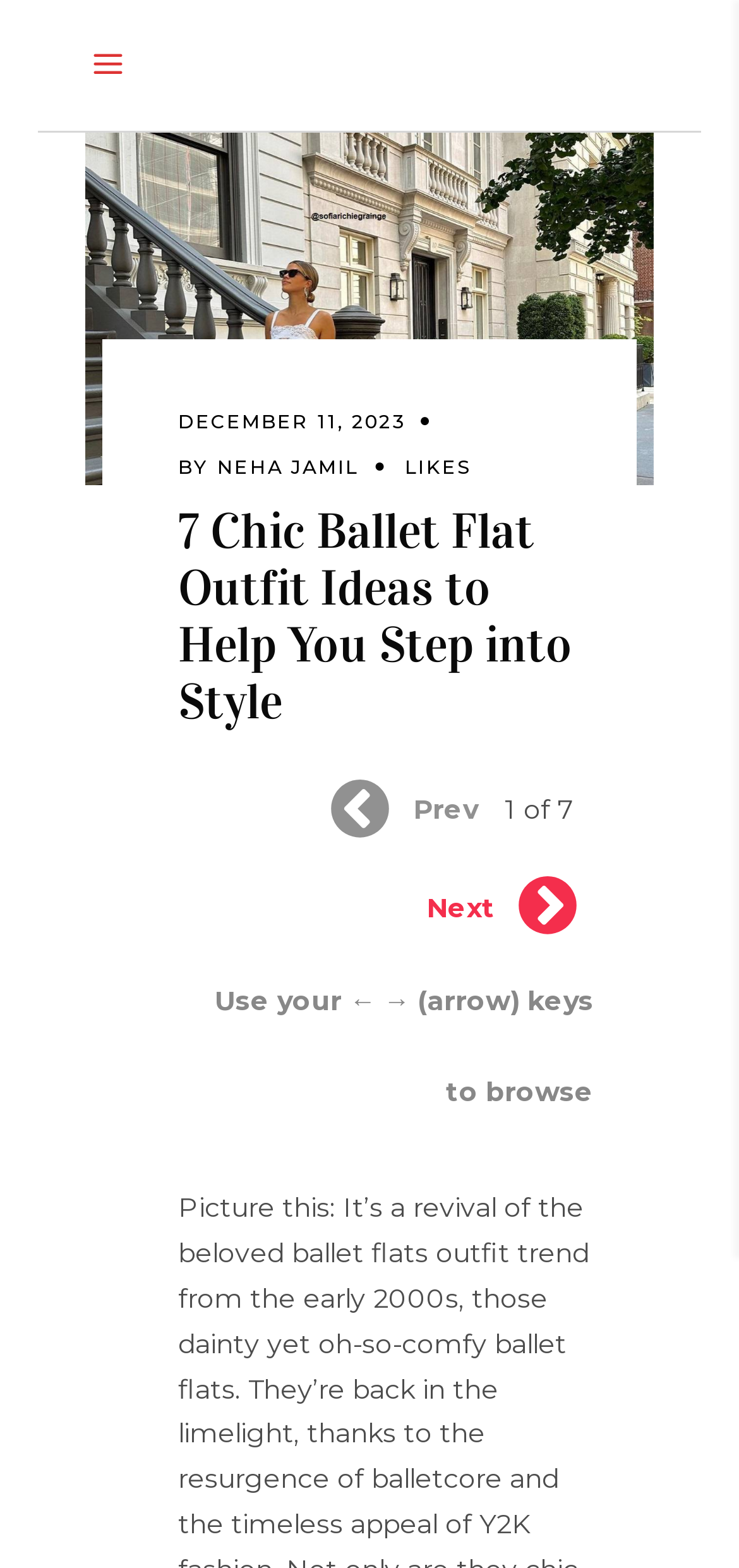Please reply to the following question with a single word or a short phrase:
How many outfit ideas are presented in the article?

7